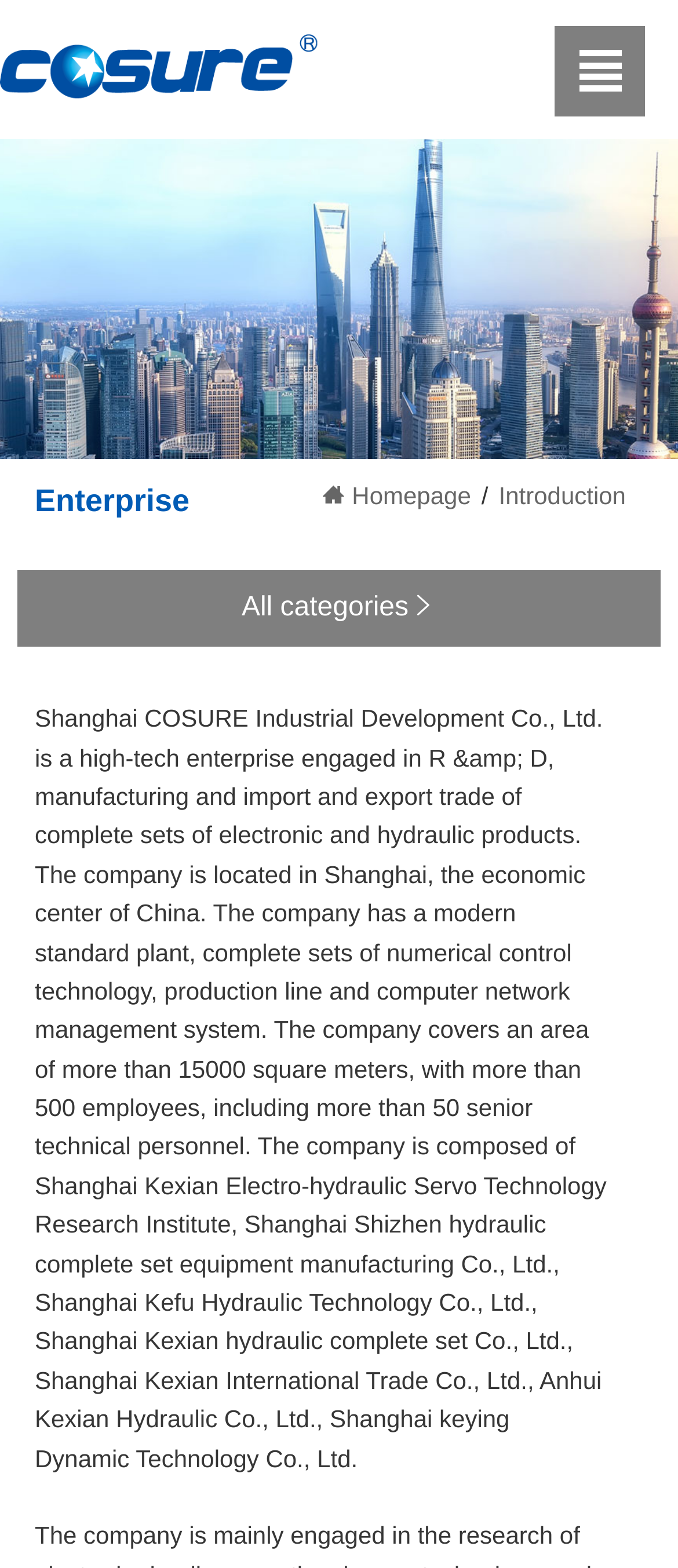Explain the contents of the webpage comprehensively.

The webpage is about the introduction of Shanghai Kexian enterprise development (Group) Co., Ltd. At the top left corner, there is a logo image with a link. To the right of the logo, there is a layout table with a static text element displaying a Chinese character. 

Below the logo, there are several static text elements and links arranged horizontally. From left to right, they are "Enterprise profile", a link to the homepage, a slash, and "Introduction". 

Further down, there is a static text element "All categories" followed by another Chinese character. The main content of the webpage is a long paragraph of text that describes Shanghai COSURE Industrial Development Co., Ltd., including its business scope, location, facilities, and subsidiaries. This text block takes up most of the page's content area.

On the left side of the page, there are three links stacked vertically, but their contents are not specified.